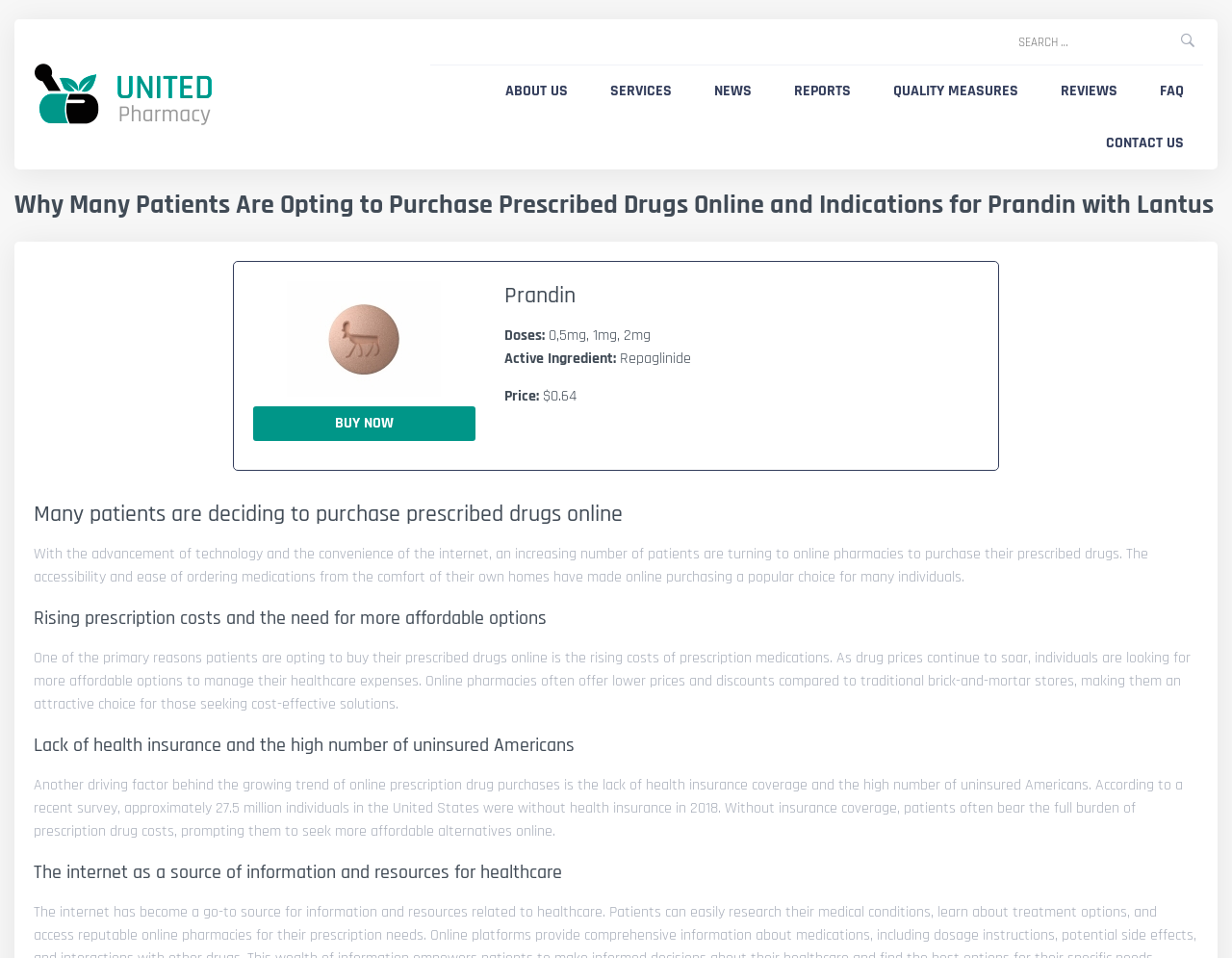Please identify the bounding box coordinates of the clickable area that will fulfill the following instruction: "Learn more about Prandin". The coordinates should be in the format of four float numbers between 0 and 1, i.e., [left, top, right, bottom].

[0.41, 0.293, 0.795, 0.324]